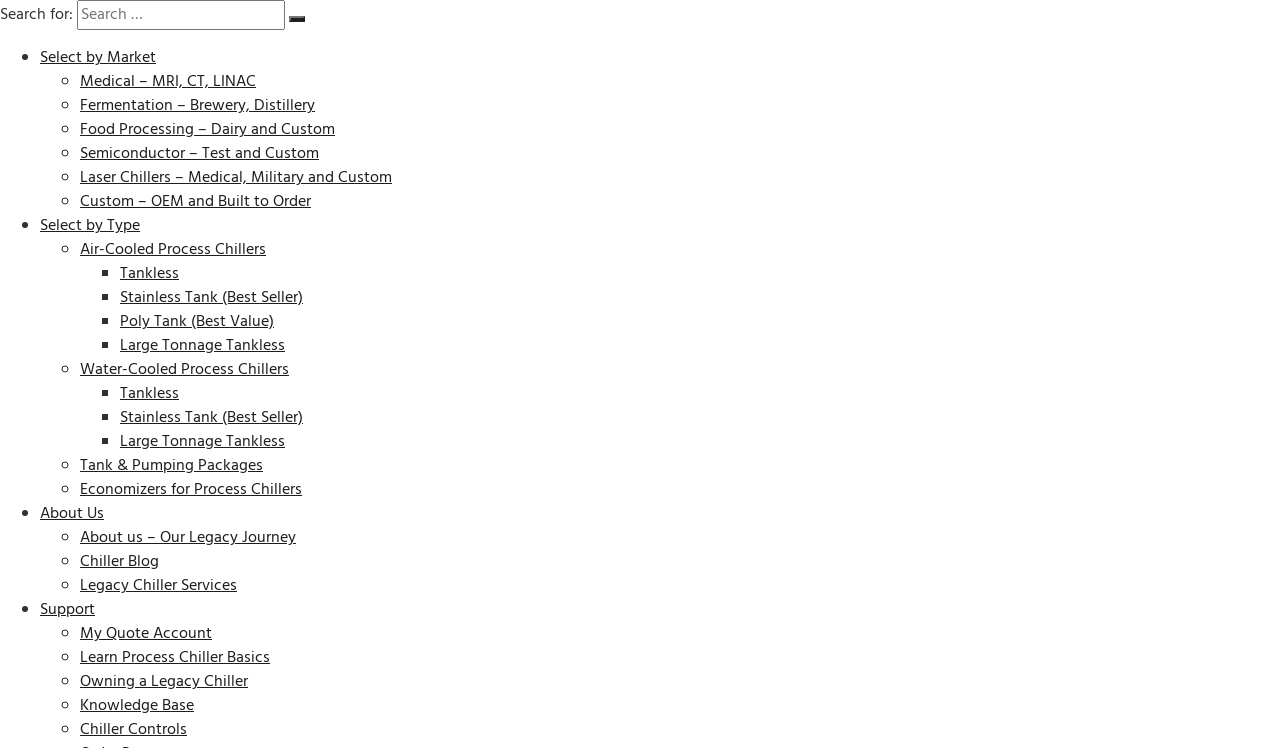Can you pinpoint the bounding box coordinates for the clickable element required for this instruction: "Follow edX on Twitter"? The coordinates should be four float numbers between 0 and 1, i.e., [left, top, right, bottom].

None